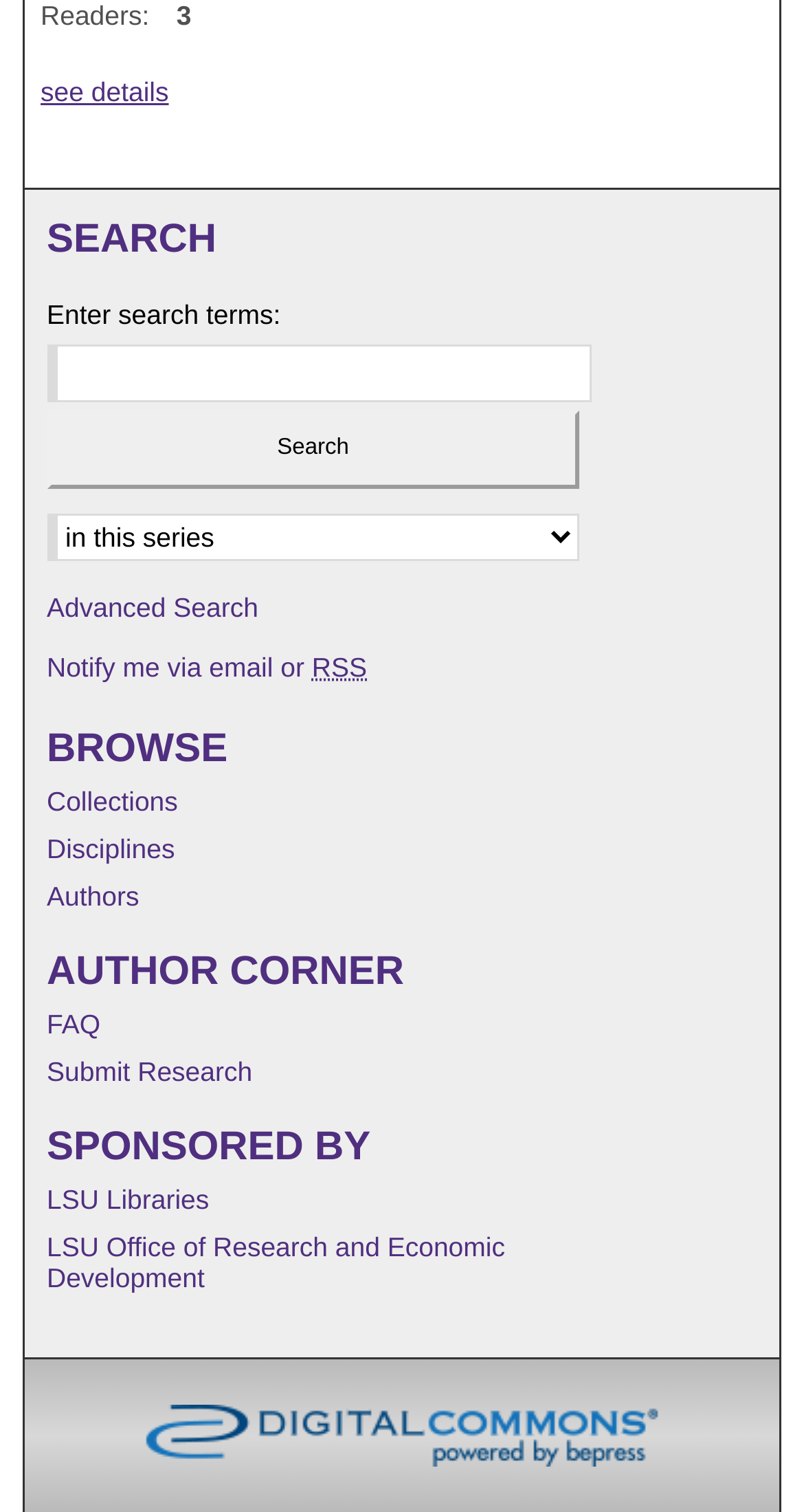Please specify the bounding box coordinates of the clickable region to carry out the following instruction: "Browse collections". The coordinates should be four float numbers between 0 and 1, in the format [left, top, right, bottom].

[0.058, 0.518, 0.916, 0.539]